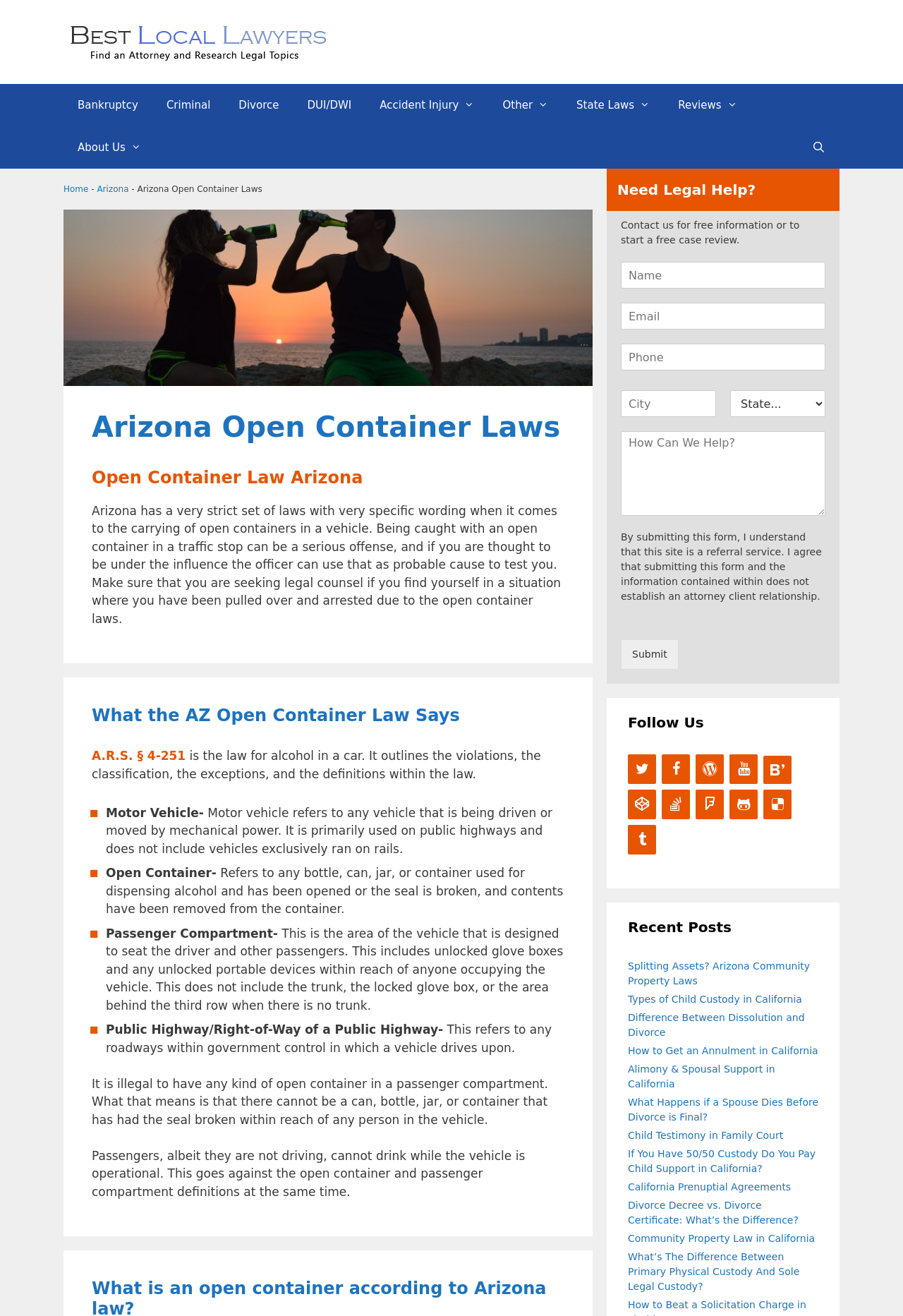Identify the bounding box coordinates of the part that should be clicked to carry out this instruction: "Click the 'Submit' button".

[0.688, 0.486, 0.751, 0.509]